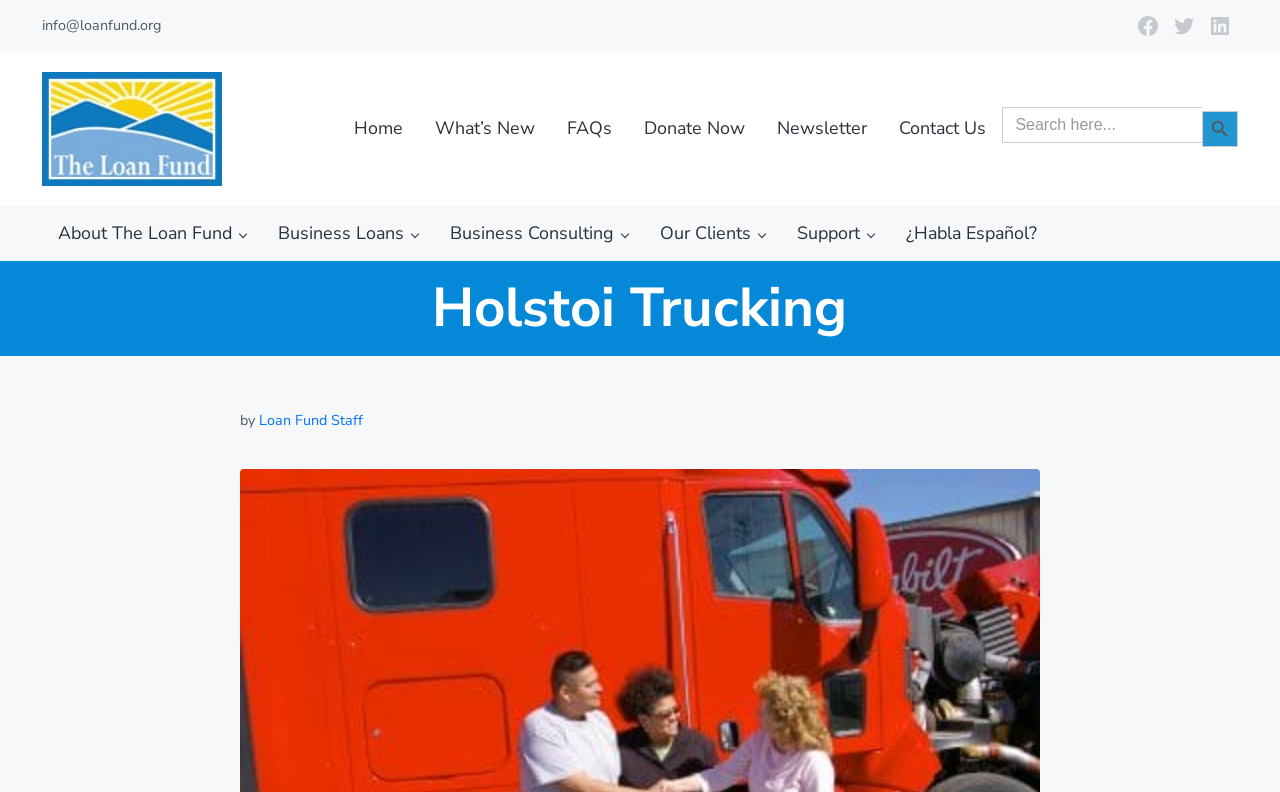What is the name of the organization in the logo?
Offer a detailed and full explanation in response to the question.

I found the name of the organization in the logo by looking at the static text element next to the image with the content 'The Loan Fund'.